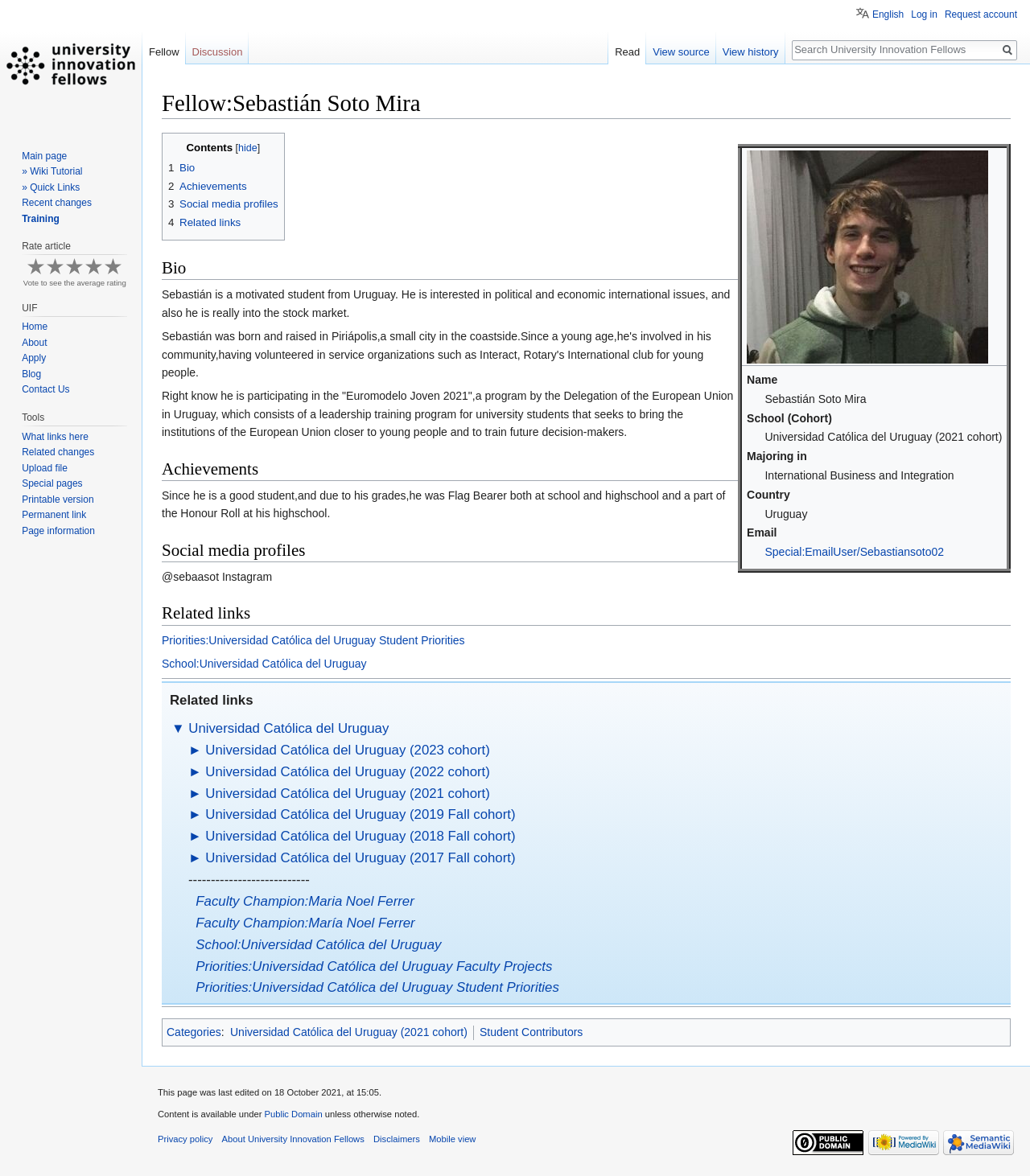Determine the bounding box coordinates for the region that must be clicked to execute the following instruction: "Check Related links".

[0.157, 0.513, 0.981, 0.532]